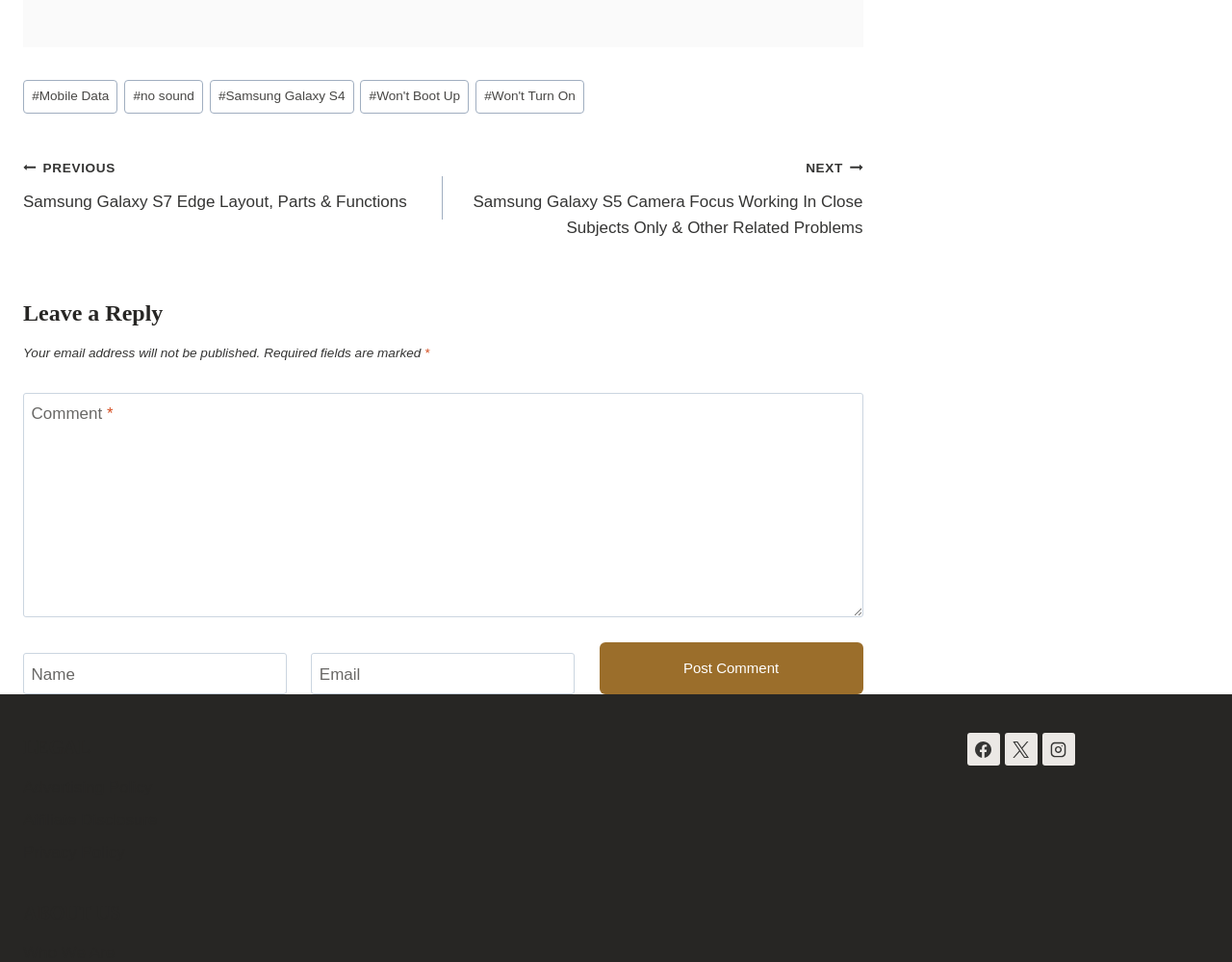Determine the bounding box coordinates for the UI element described. Format the coordinates as (top-left x, top-left y, bottom-right x, bottom-right y) and ensure all values are between 0 and 1. Element description: Games

None